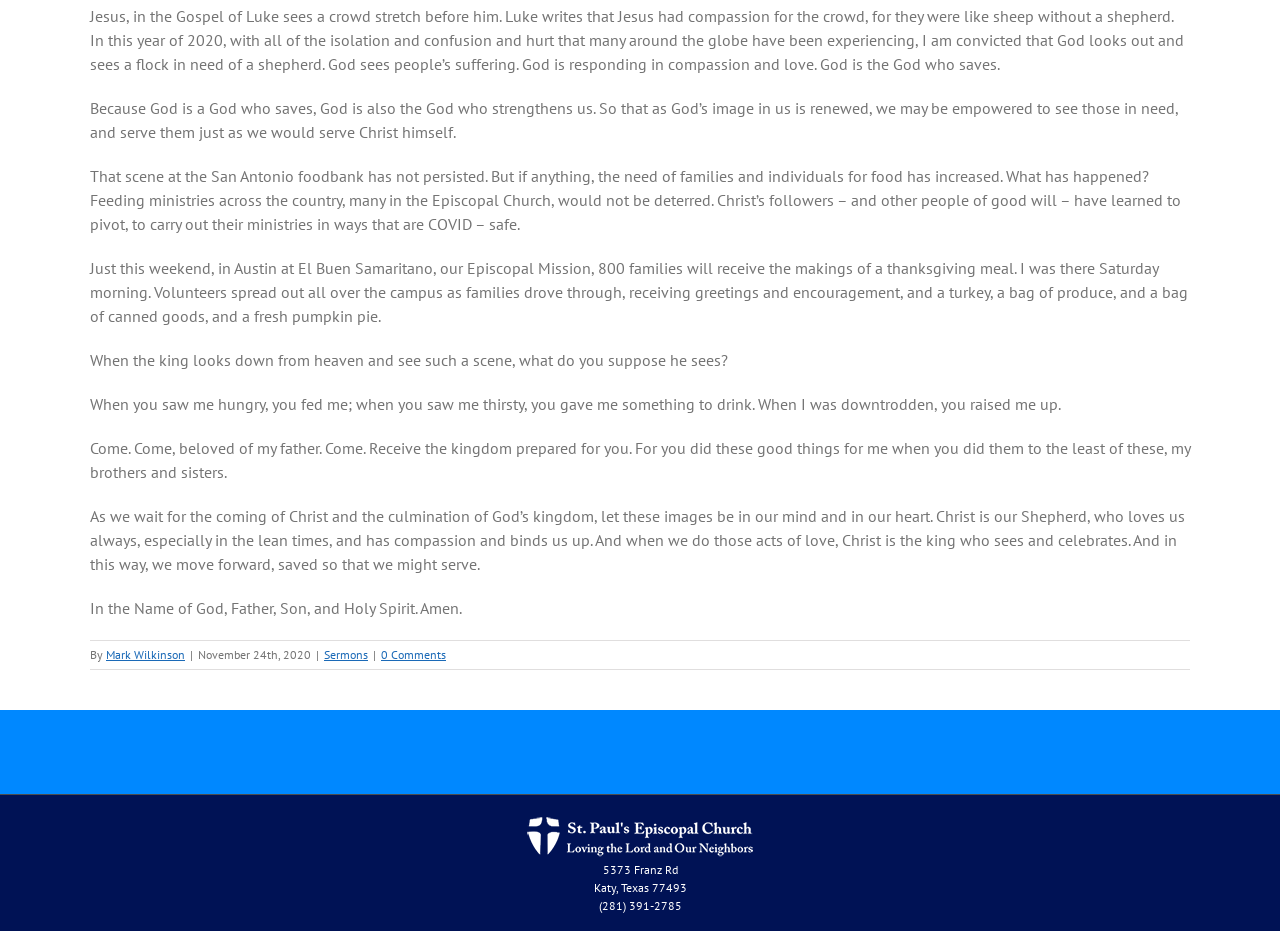Identify the bounding box of the UI component described as: "Sermons".

[0.253, 0.694, 0.288, 0.711]